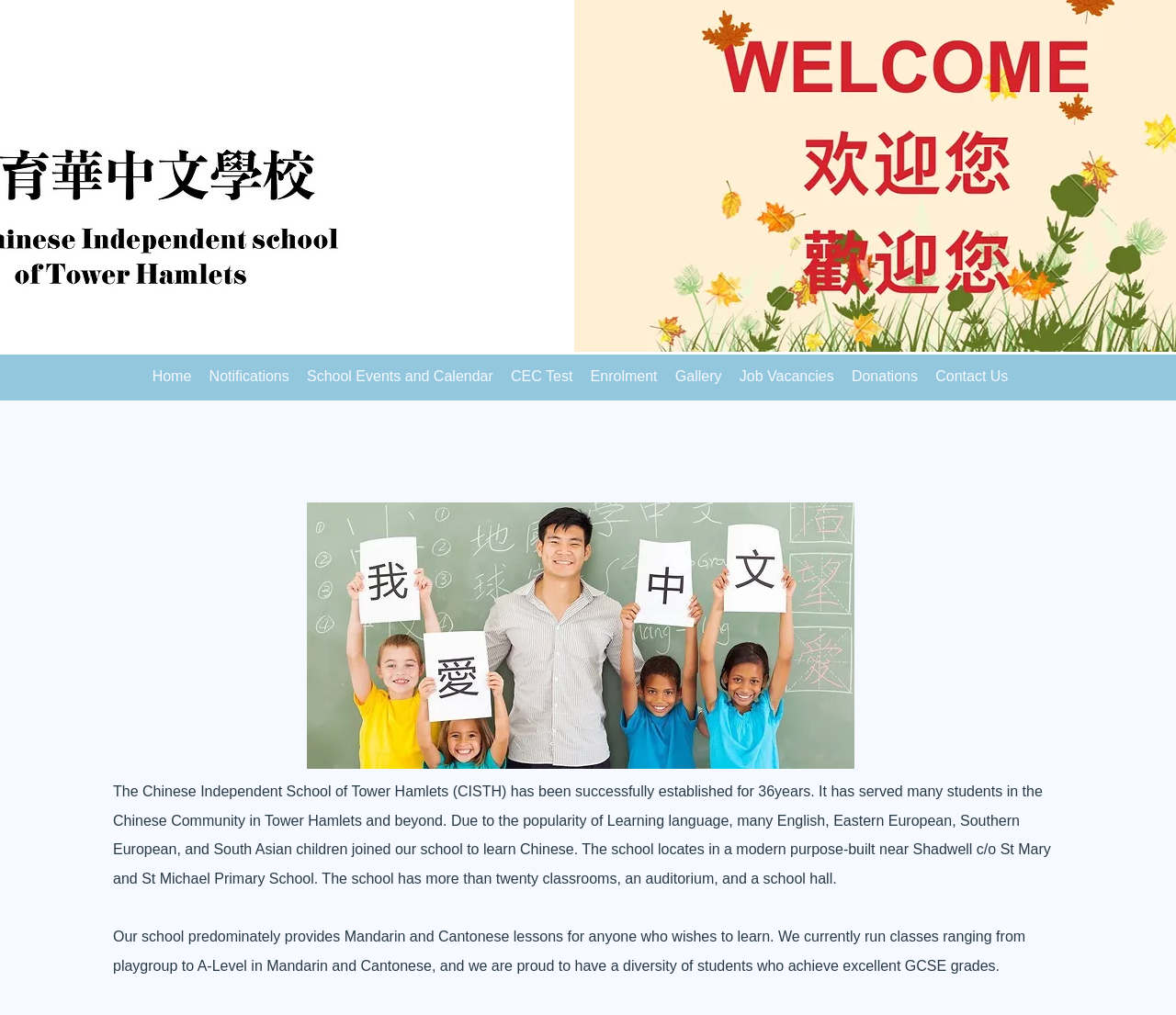Determine the bounding box of the UI component based on this description: "Gallery". The bounding box coordinates should be four float values between 0 and 1, i.e., [left, top, right, bottom].

[0.567, 0.361, 0.621, 0.381]